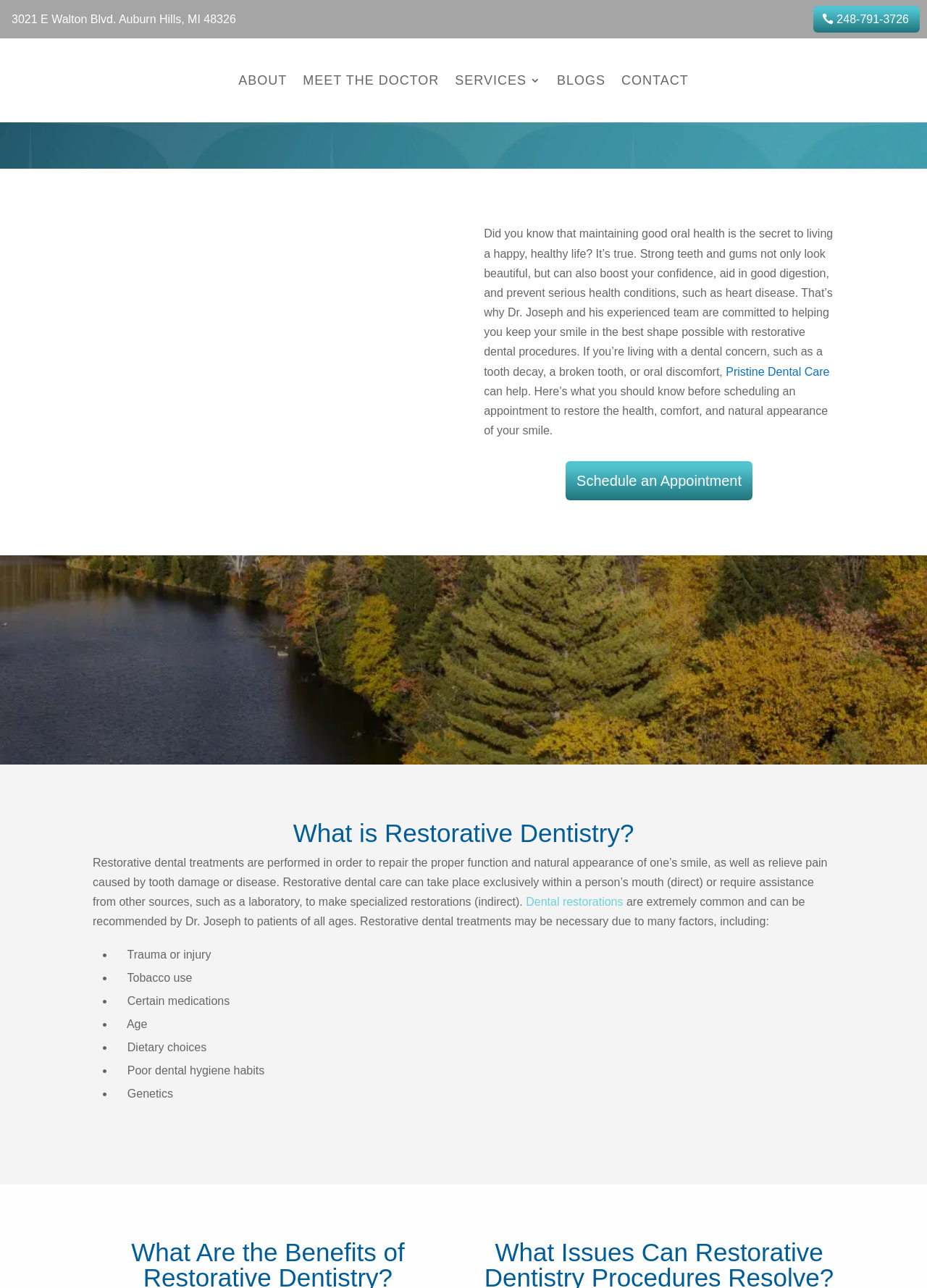What can Dr. Joseph and his team help with?
From the screenshot, supply a one-word or short-phrase answer.

Dental concerns such as tooth decay, broken tooth, or oral discomfort